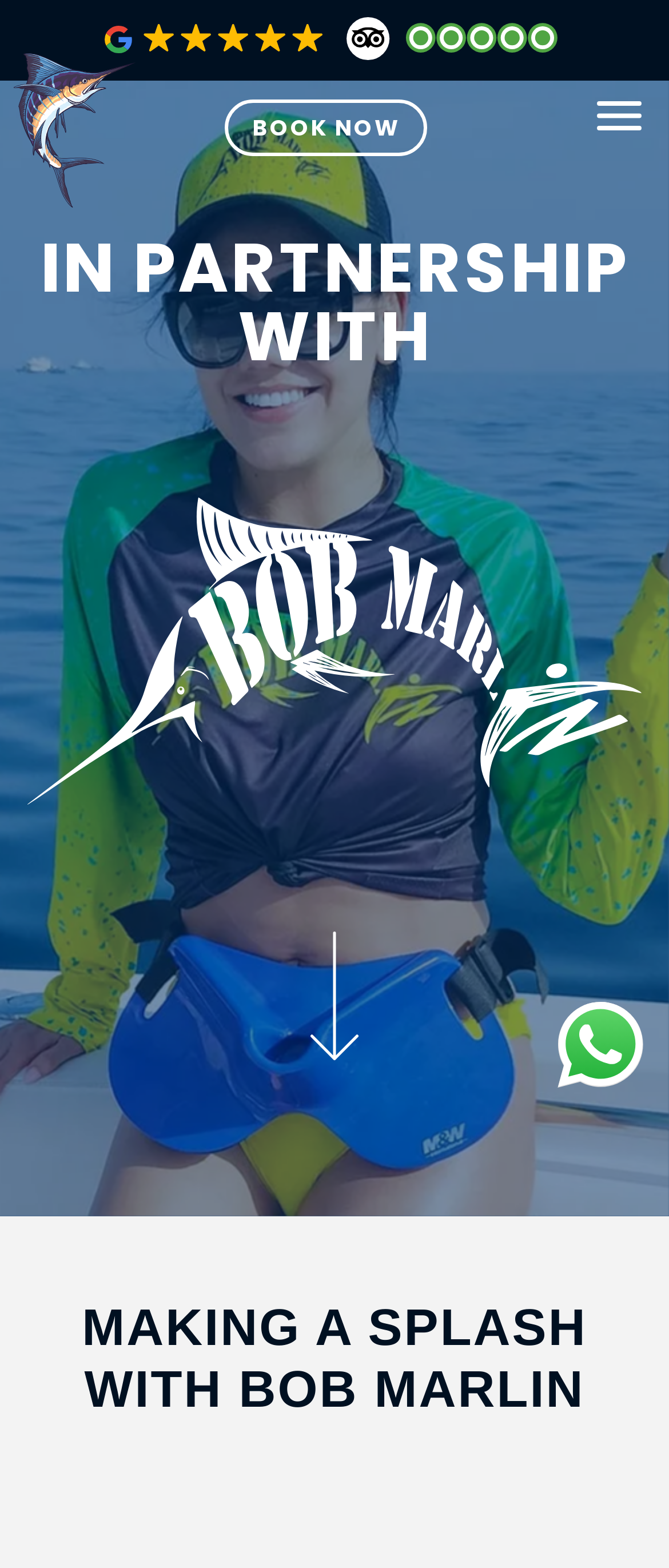What is the purpose of the WhatsApp link?
Respond to the question with a well-detailed and thorough answer.

The WhatsApp link is accompanied by the text 'WhatsApp us', which suggests that the purpose of the link is to allow users to contact the company or service provider directly.